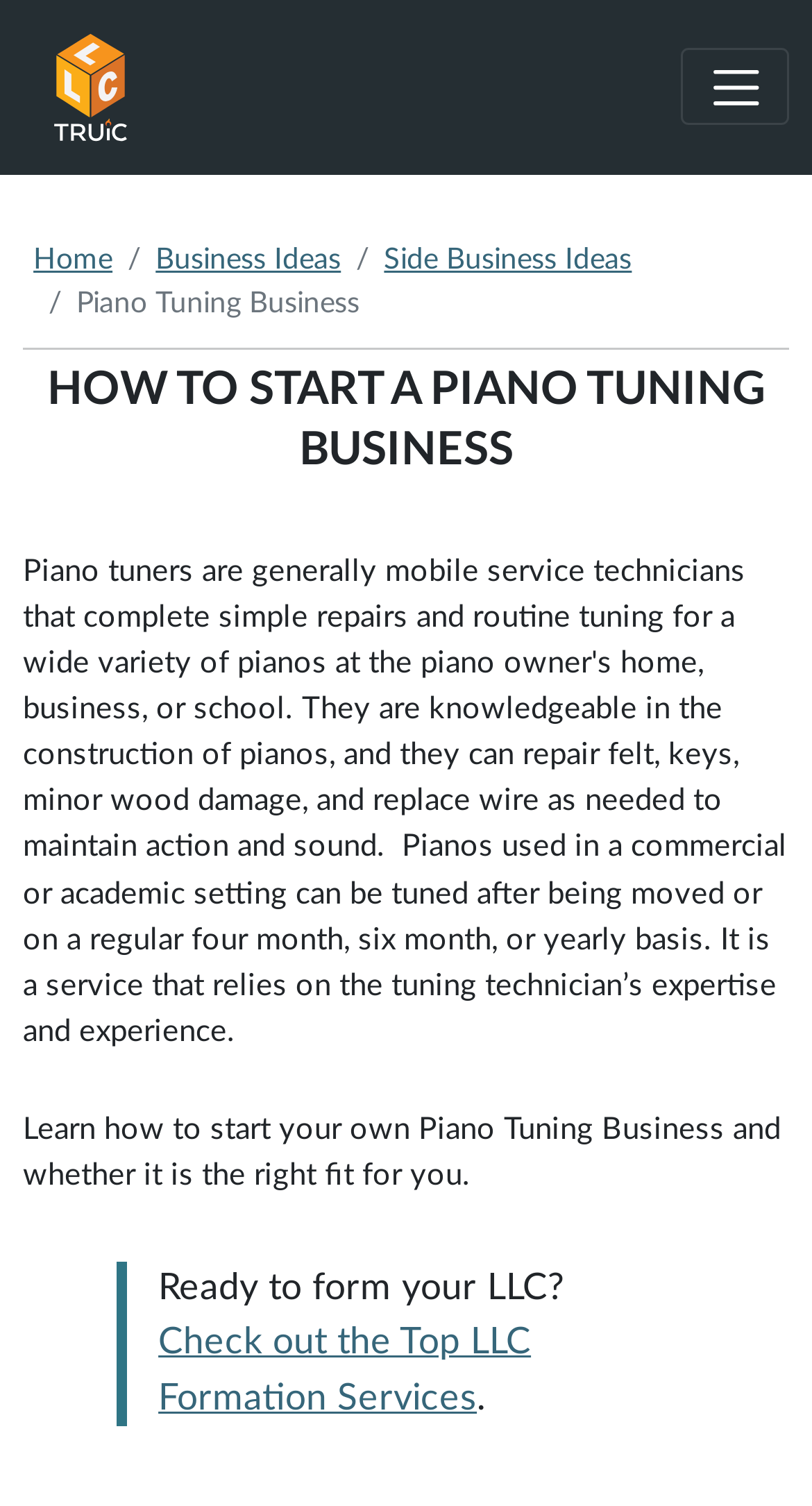Give a detailed account of the webpage's layout and content.

The webpage is about starting a piano tuning business. At the top left, there is a logo of "How To Start An LLC" accompanied by a link. On the top right, there is a toggle navigation button. Below the logo, there is a navigation bar with links to "Home", "Business Ideas", "Side Business Ideas", and a static text "Piano Tuning Business". 

Below the navigation bar, there is a horizontal separator. Following the separator, there is a large heading "HOW TO START A PIANO TUNING BUSINESS" that spans the entire width of the page. 

Further down, there is a paragraph of text that summarizes the content of the webpage, stating that it will teach how to start a piano tuning business and whether it is the right fit for the reader. 

At the bottom of the page, there is a blockquote section that contains a call-to-action, encouraging the reader to form their LLC. The blockquote includes a link to the top LLC formation services.